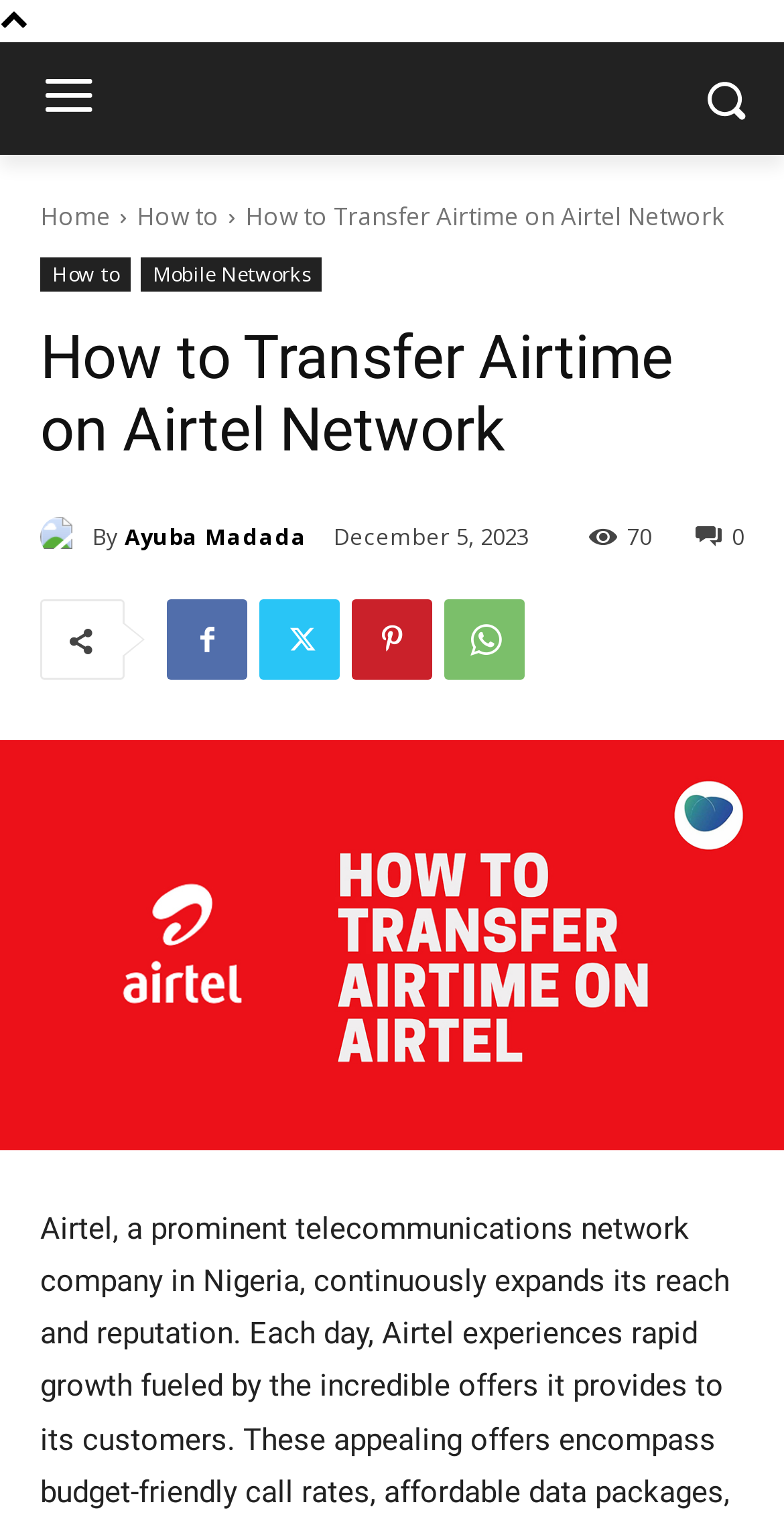Identify the bounding box for the UI element that is described as follows: "Pinterest".

[0.449, 0.393, 0.551, 0.445]